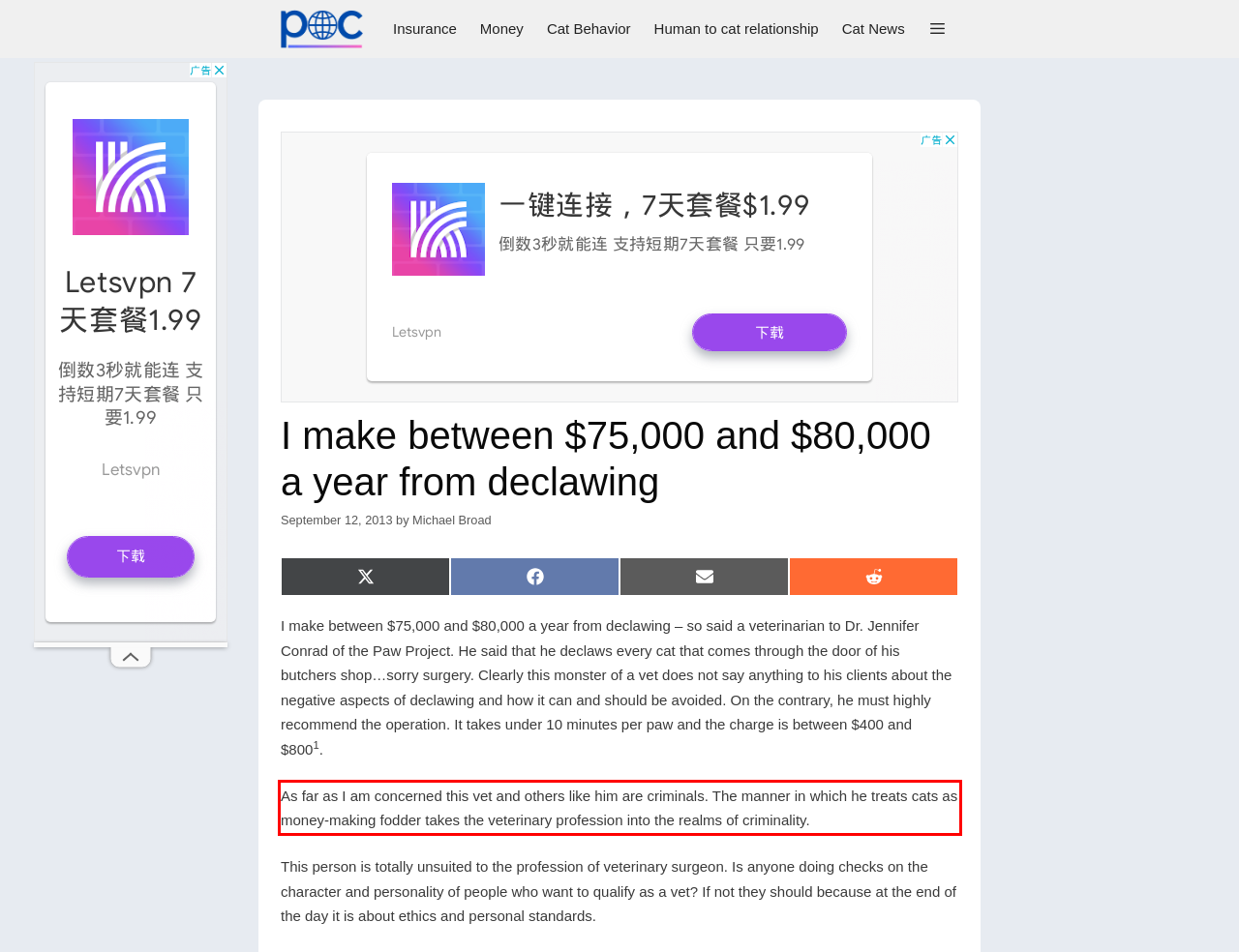Look at the provided screenshot of the webpage and perform OCR on the text within the red bounding box.

As far as I am concerned this vet and others like him are criminals. The manner in which he treats cats as money-making fodder takes the veterinary profession into the realms of criminality.